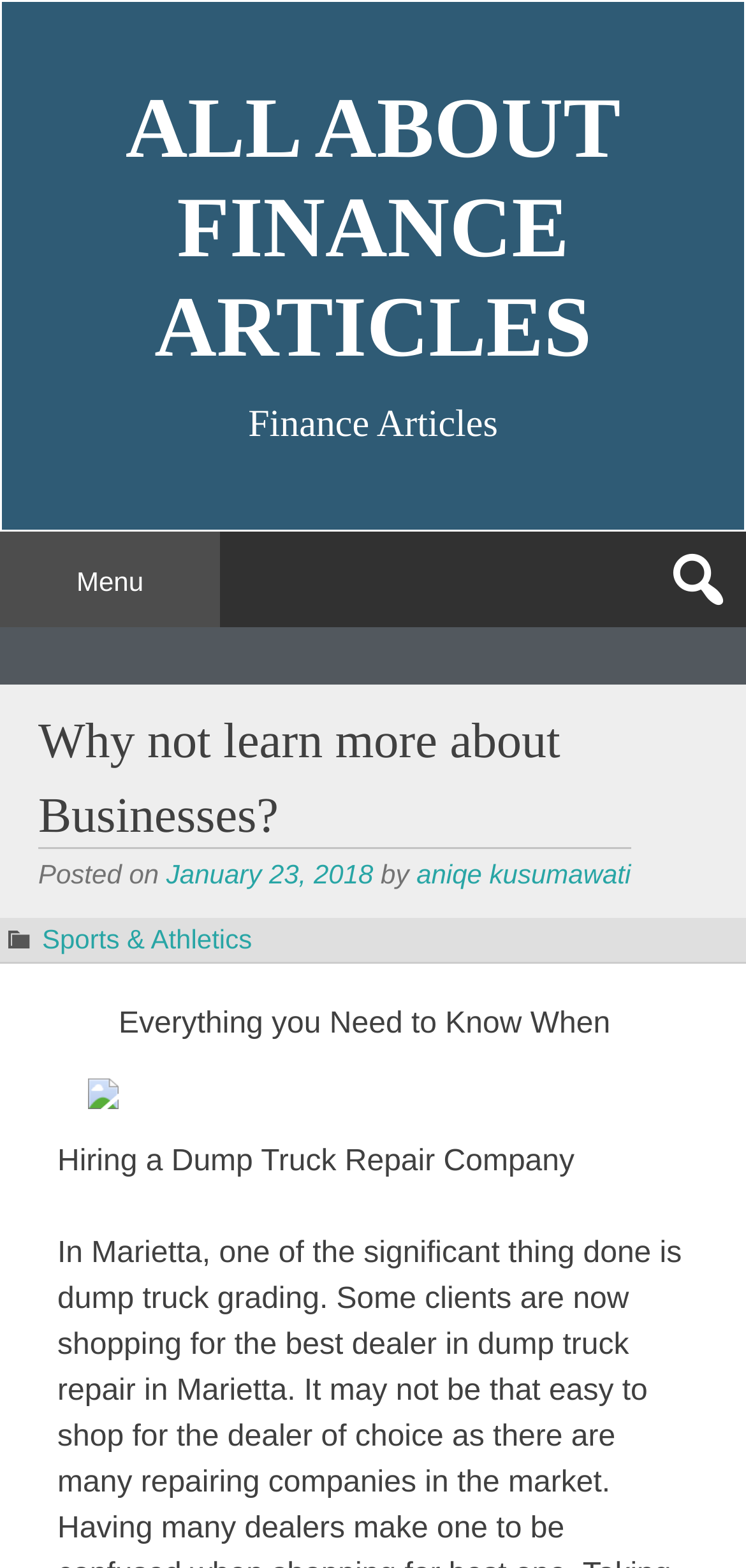Please provide a brief answer to the following inquiry using a single word or phrase:
What type of image is on the webpage?

Unknown